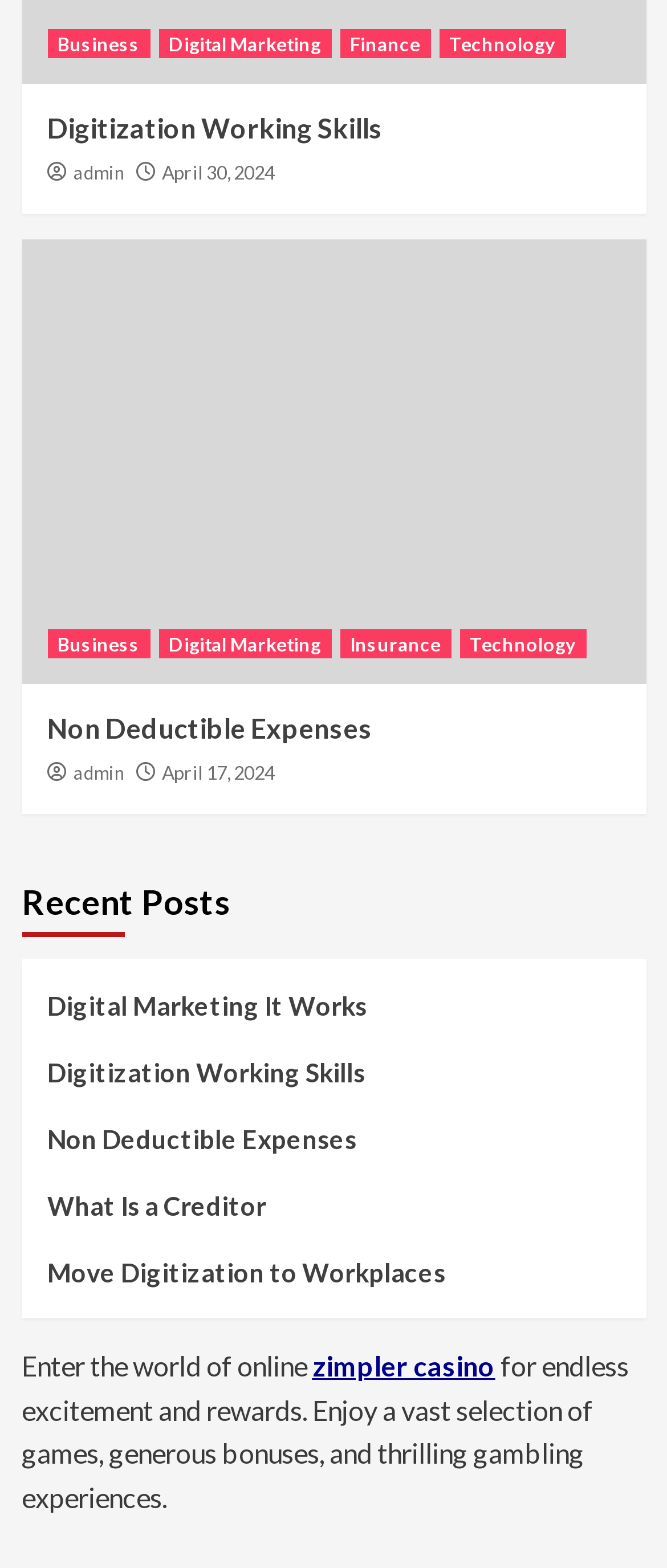Determine the bounding box coordinates of the target area to click to execute the following instruction: "Read about Non Deductible Expenses."

[0.071, 0.454, 0.558, 0.475]